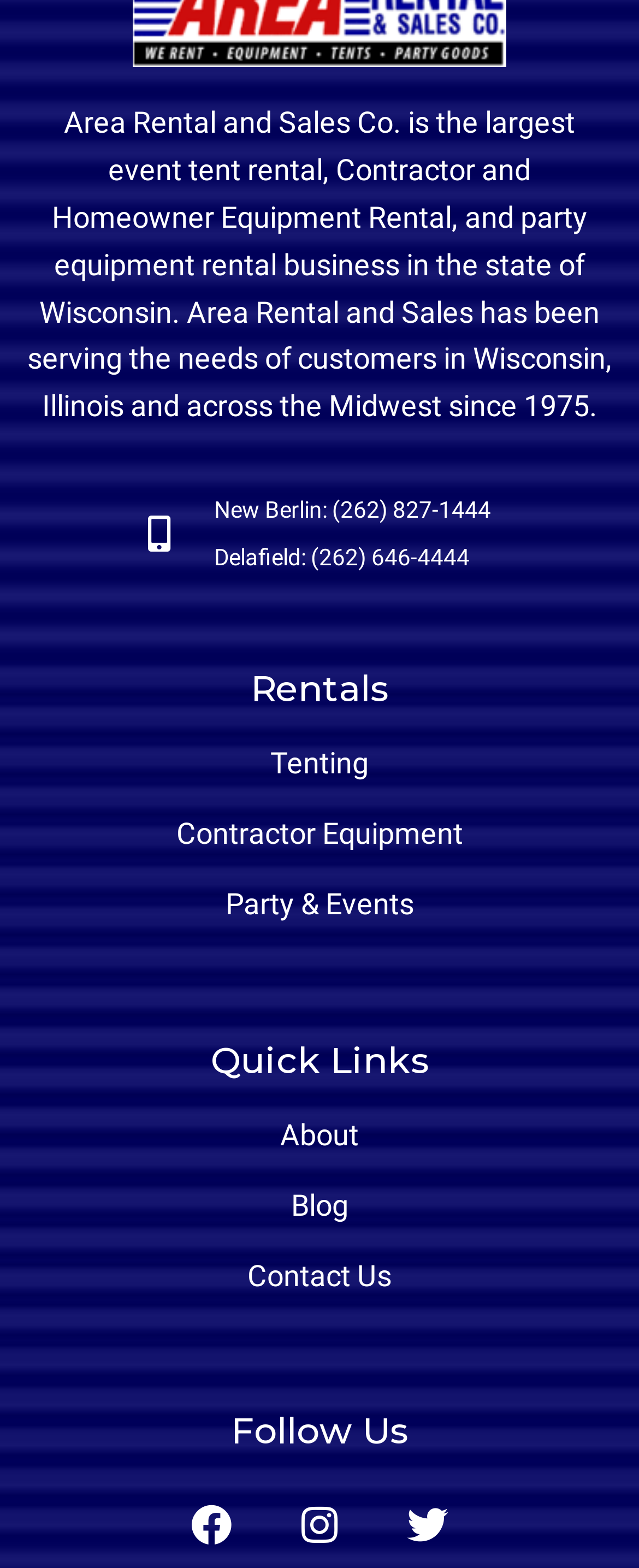Reply to the question with a single word or phrase:
How can users contact the company?

Through phone or Contact Us link